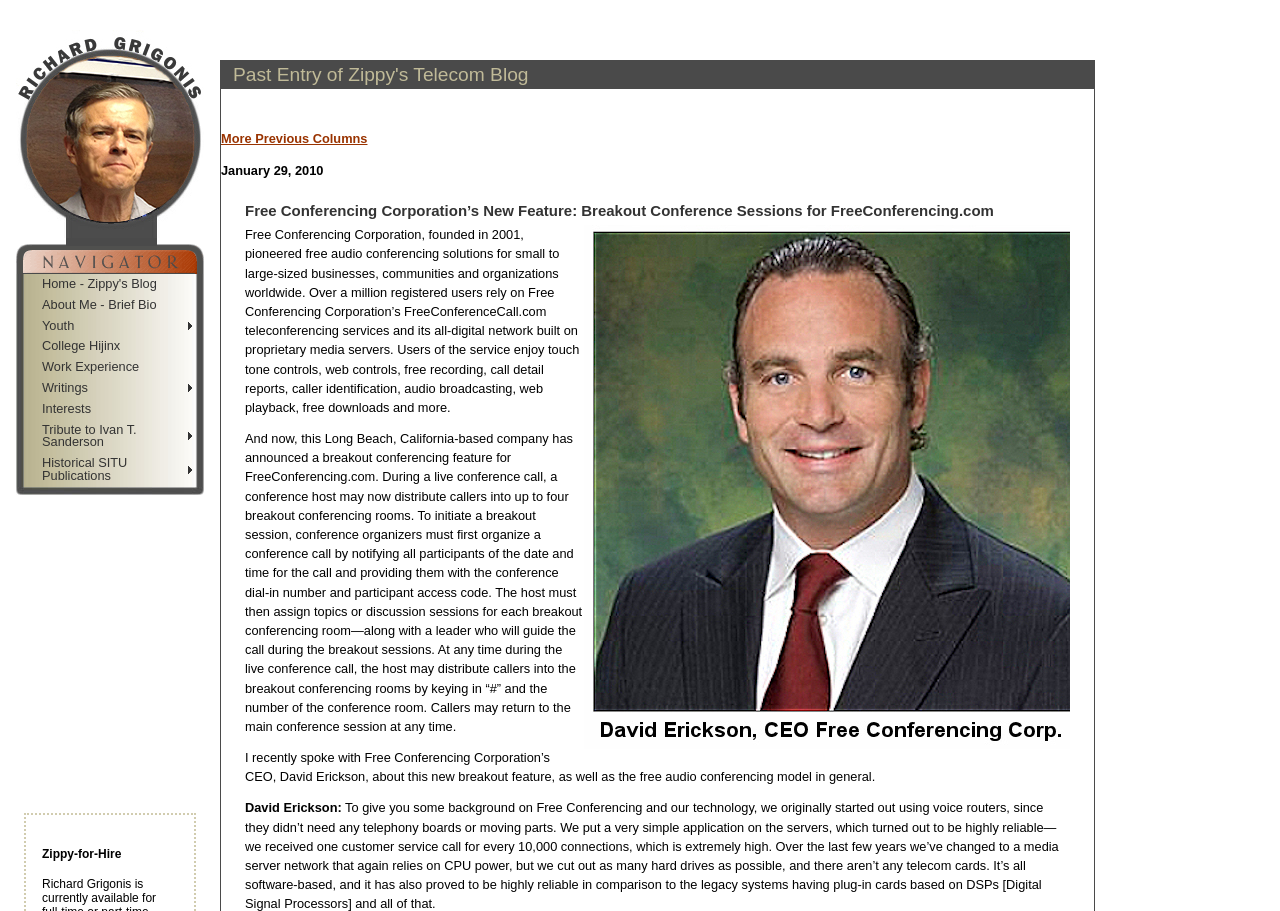Determine the bounding box coordinates of the clickable region to carry out the instruction: "Click 'More Previous Columns'".

[0.173, 0.144, 0.287, 0.16]